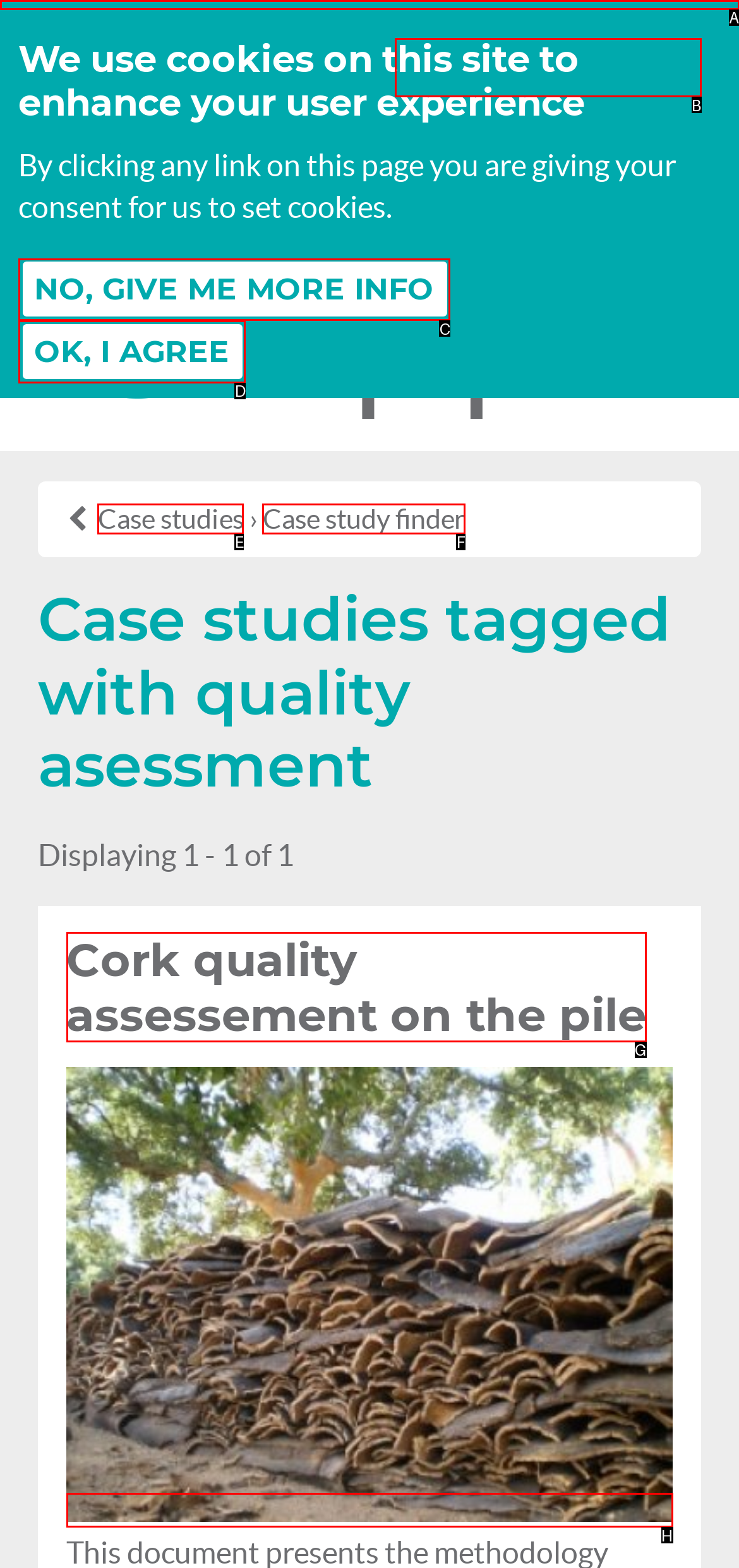From the given choices, determine which HTML element aligns with the description: No, give me more info Respond with the letter of the appropriate option.

C